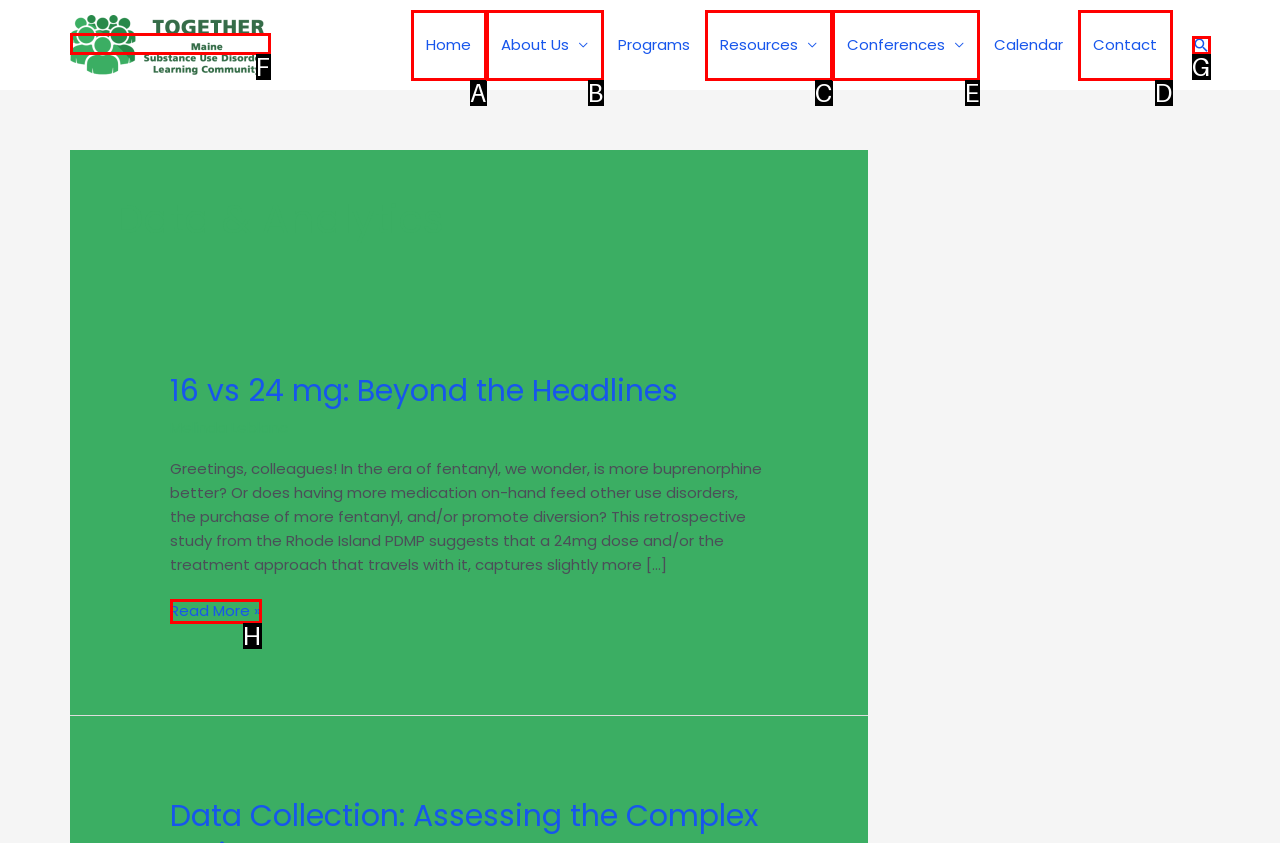Identify the HTML element that should be clicked to accomplish the task: check conferences page
Provide the option's letter from the given choices.

E